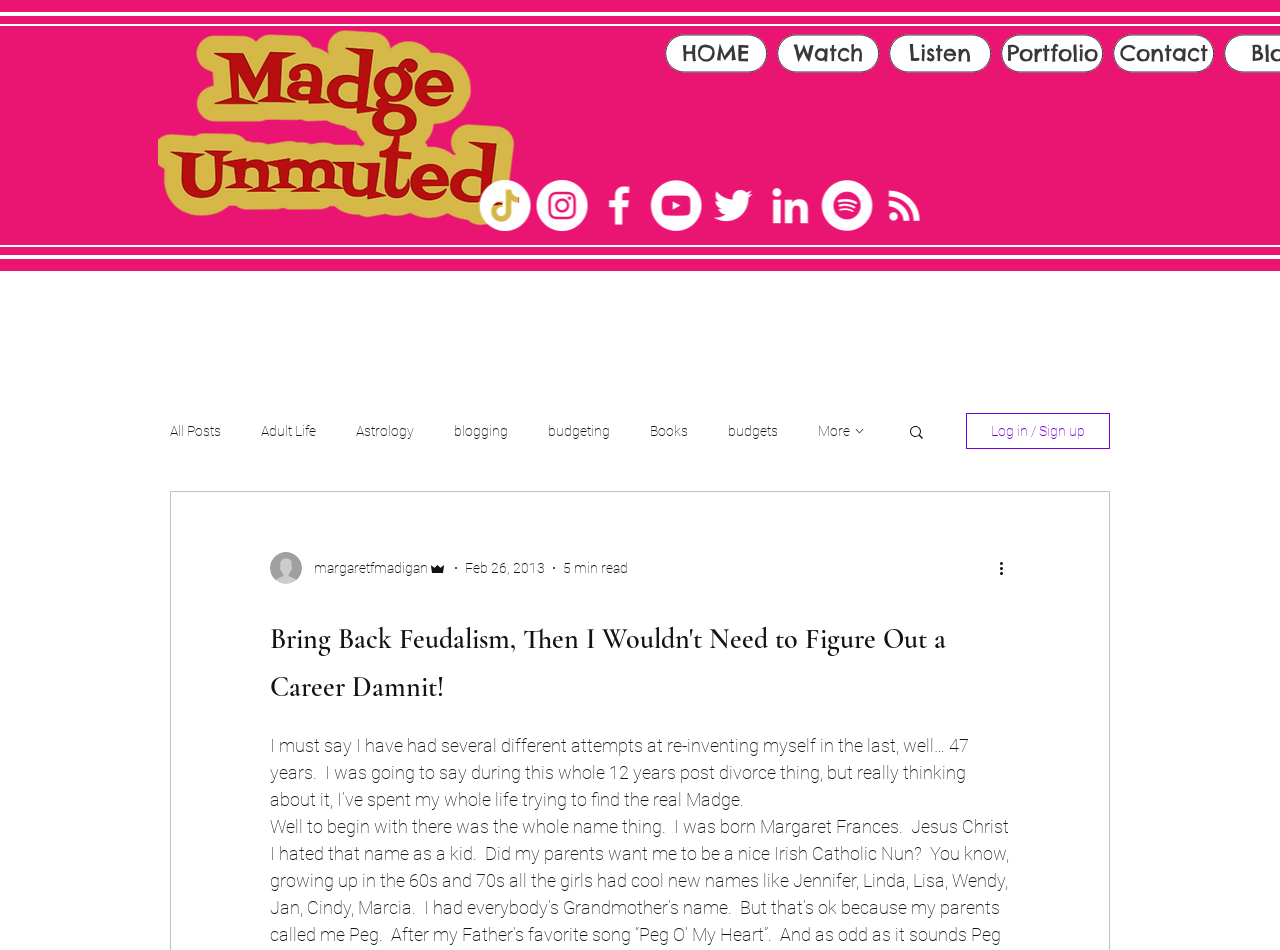Utilize the details in the image to thoroughly answer the following question: How many social media links are there?

I counted the number of links in the 'Social Bar' section, which includes TikTok, Instagram, Facebook, Twitter, LinkedIn, Spotify, and RSS.